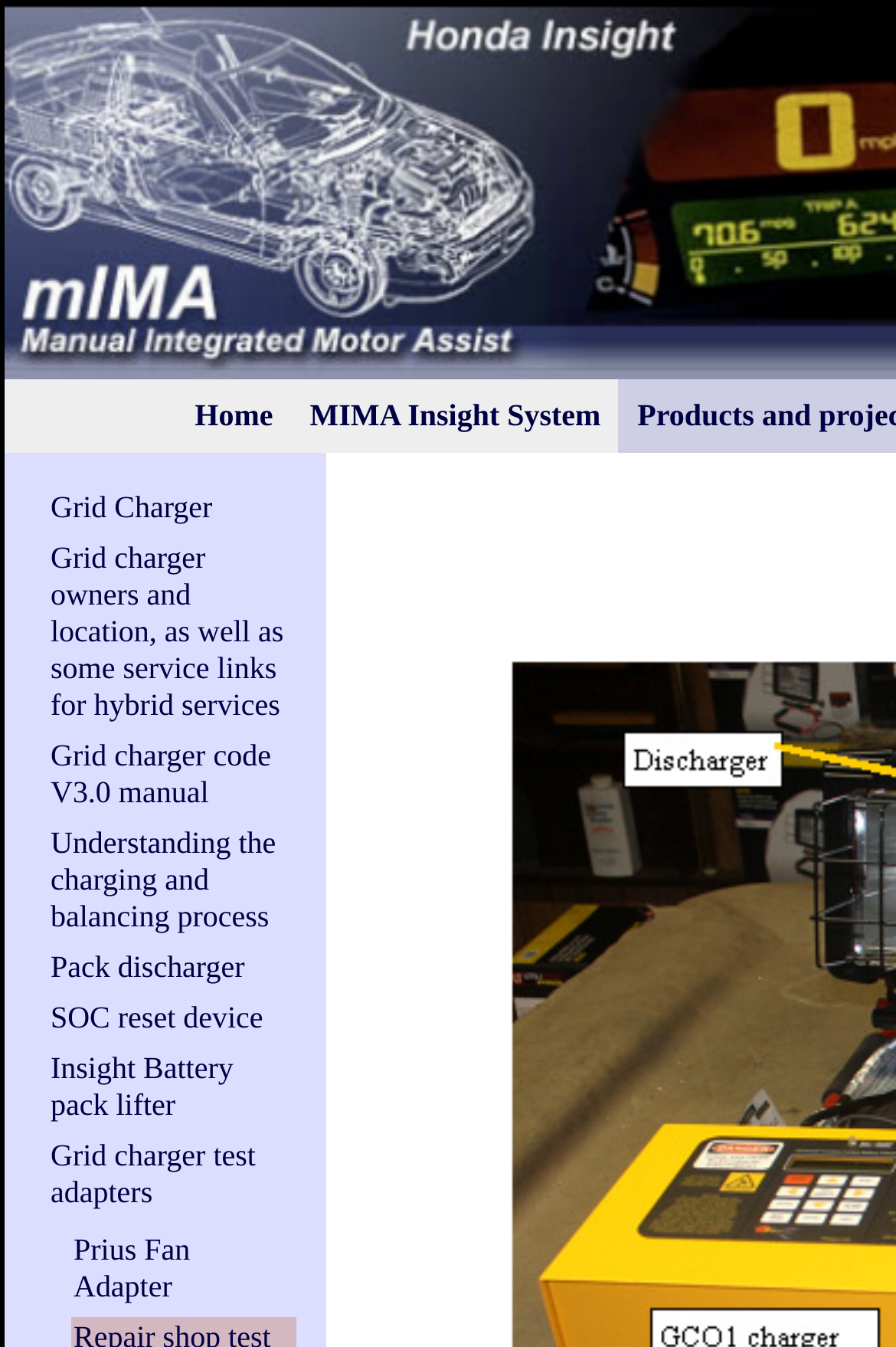Select the bounding box coordinates of the element I need to click to carry out the following instruction: "Click on Home".

[0.197, 0.282, 0.325, 0.336]